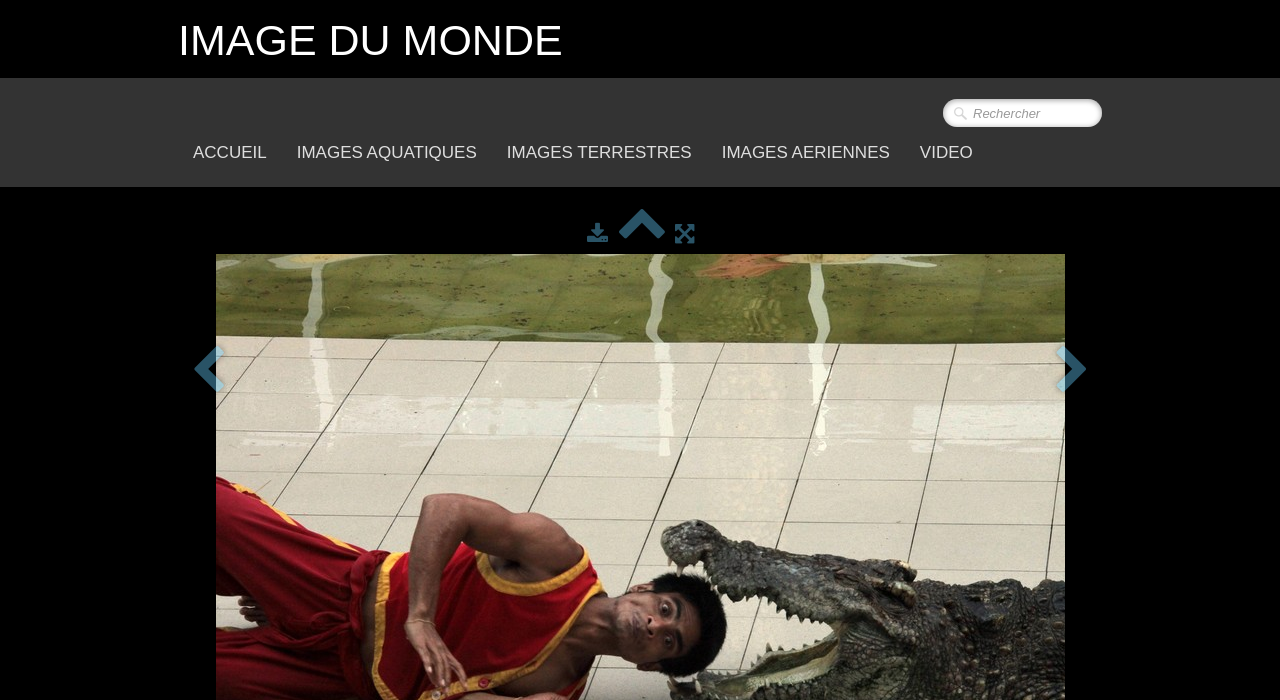Find the bounding box coordinates of the clickable region needed to perform the following instruction: "view aquatic images". The coordinates should be provided as four float numbers between 0 and 1, i.e., [left, top, right, bottom].

[0.22, 0.181, 0.384, 0.256]